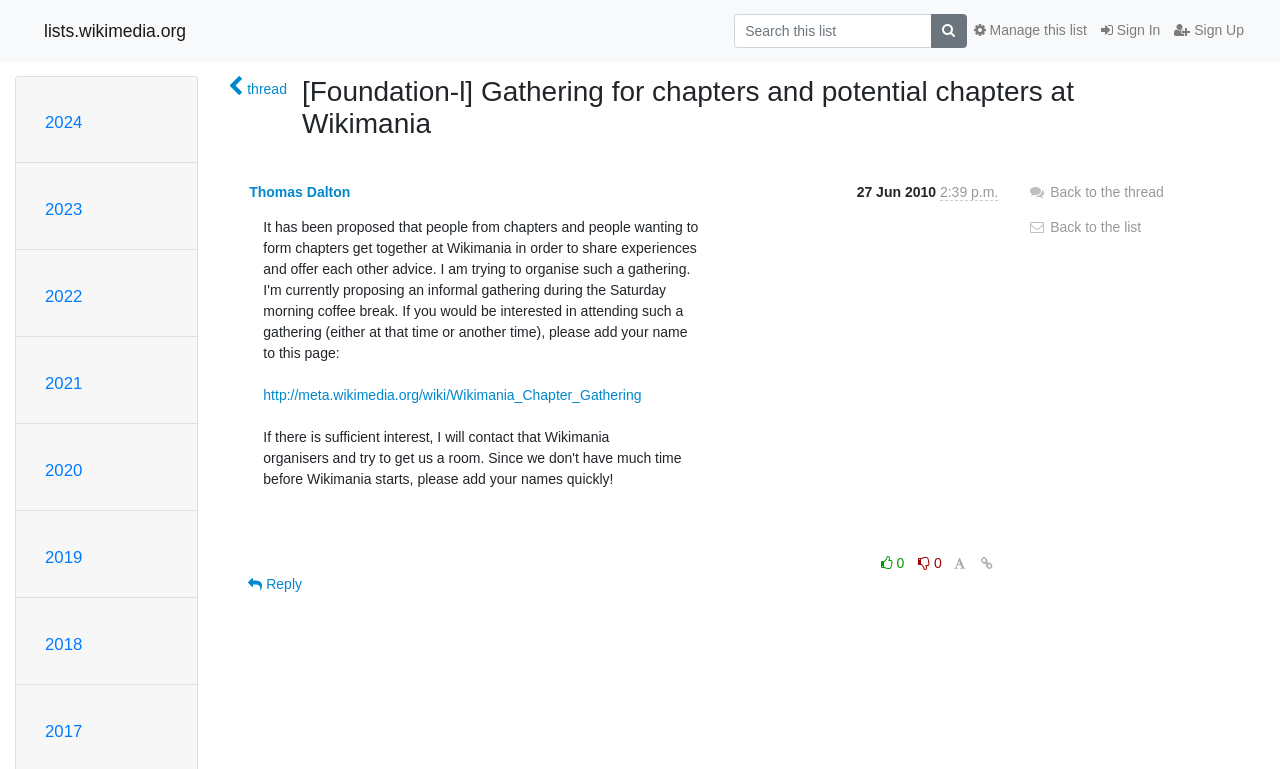Using the element description Manage this list, predict the bounding box coordinates for the UI element. Provide the coordinates in (top-left x, top-left y, bottom-right x, bottom-right y) format with values ranging from 0 to 1.

[0.755, 0.017, 0.855, 0.063]